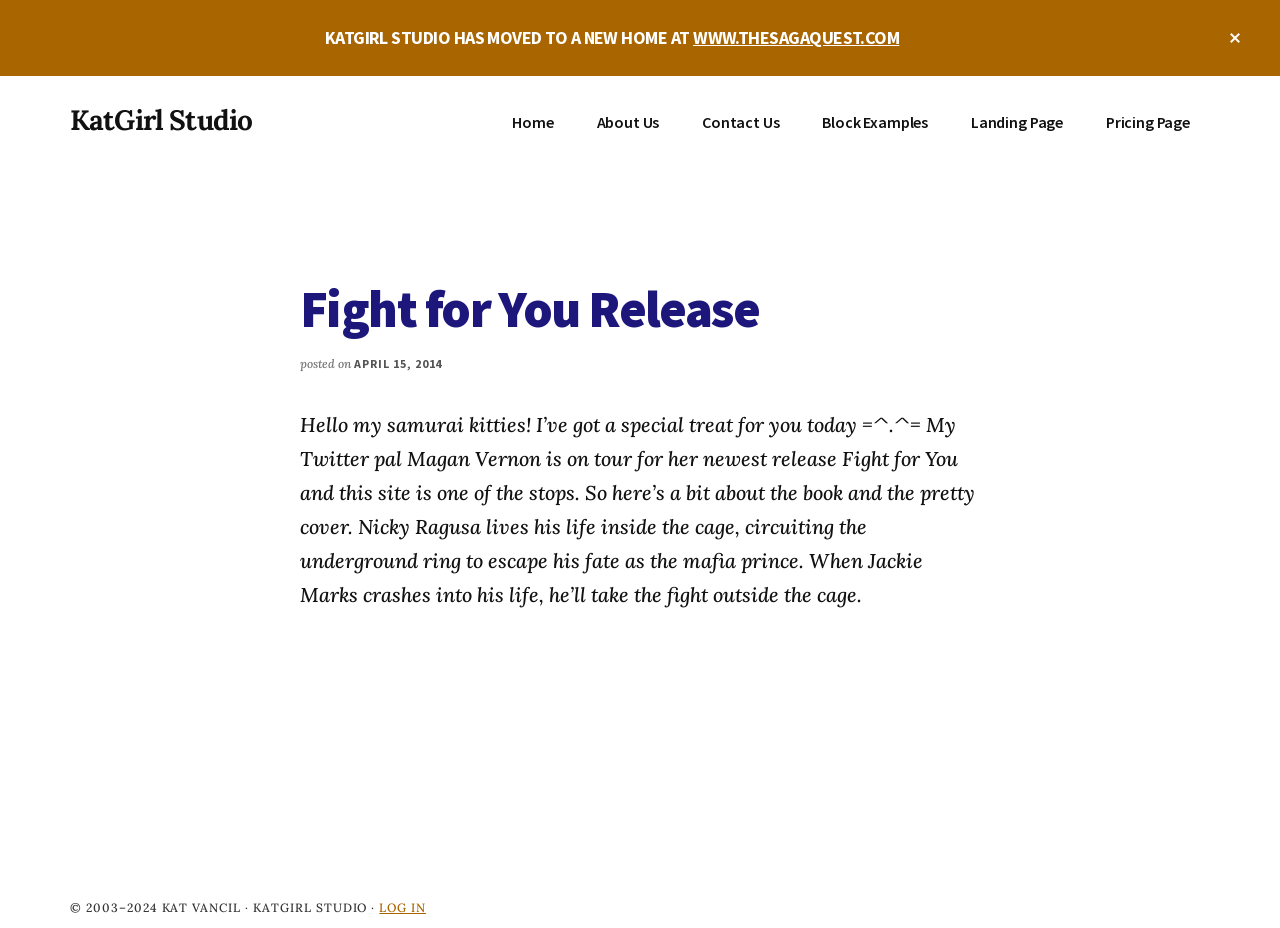Kindly determine the bounding box coordinates for the clickable area to achieve the given instruction: "Visit the new home page at WWW.THESAGAQUEST.COM".

[0.541, 0.028, 0.703, 0.053]